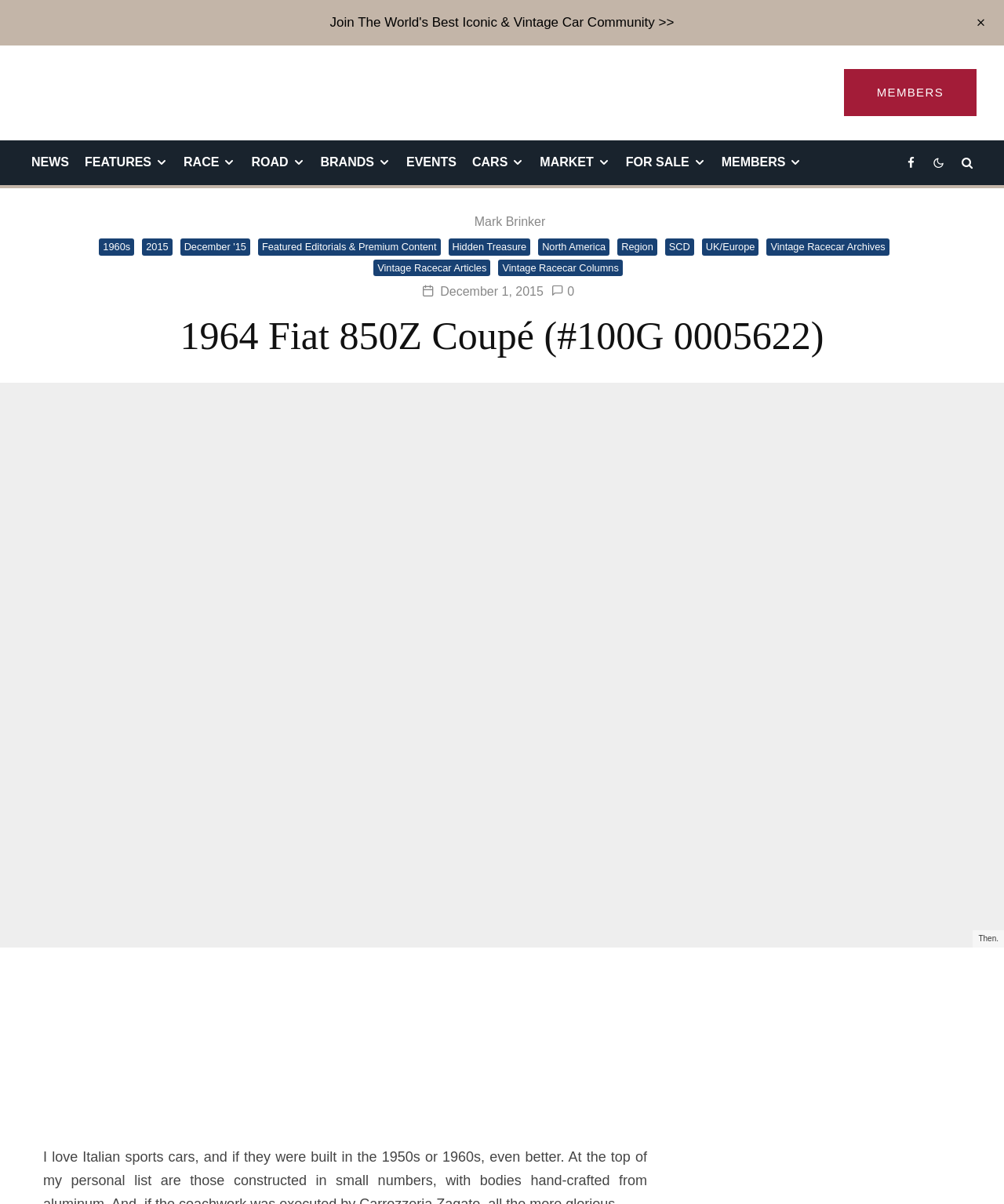Determine the bounding box coordinates of the clickable element to complete this instruction: "Explore featured editorials and premium content". Provide the coordinates in the format of four float numbers between 0 and 1, [left, top, right, bottom].

[0.257, 0.198, 0.439, 0.212]